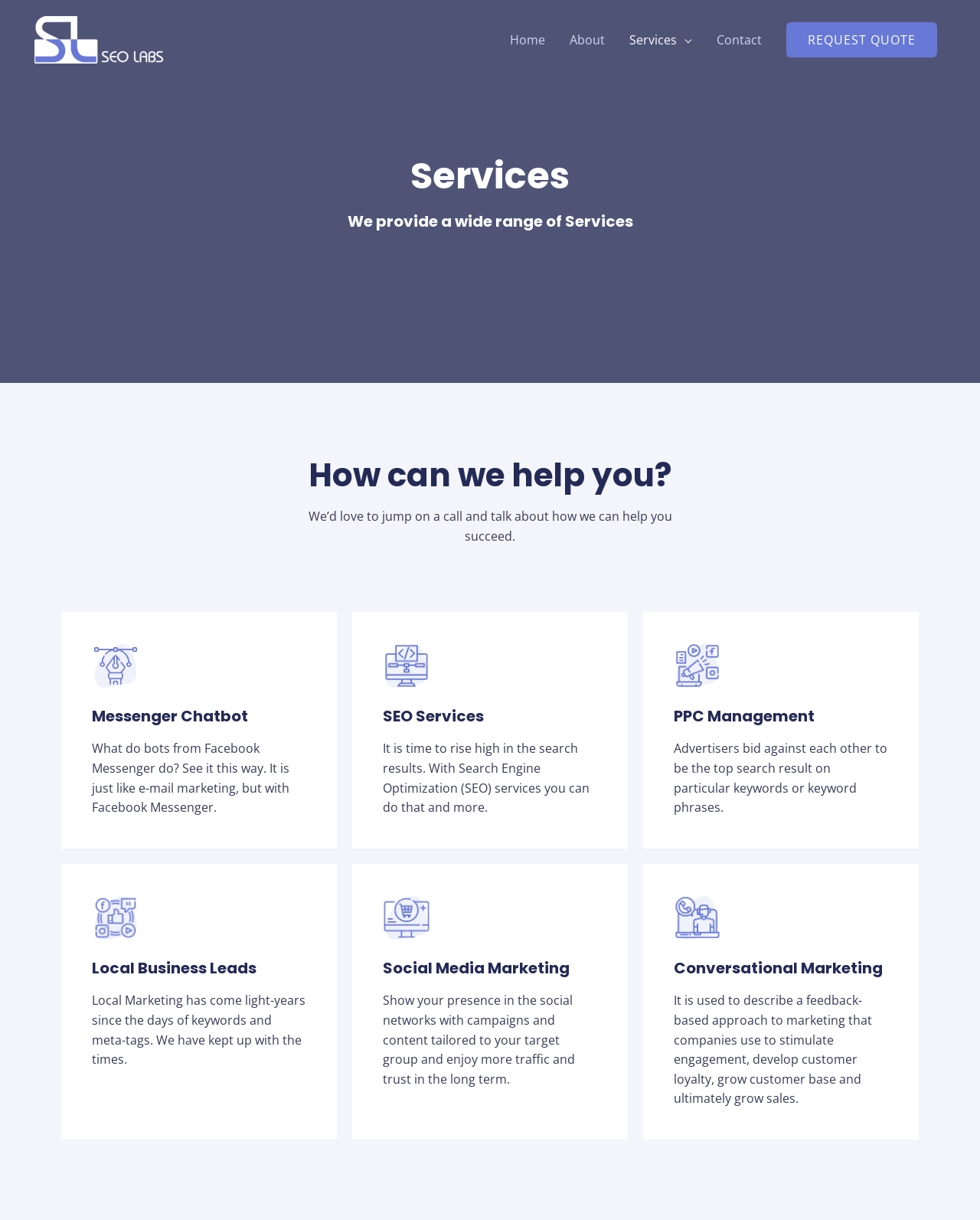Please provide the bounding box coordinates for the element that needs to be clicked to perform the instruction: "Click on the 'Home' link". The coordinates must consist of four float numbers between 0 and 1, formatted as [left, top, right, bottom].

[0.508, 0.012, 0.569, 0.052]